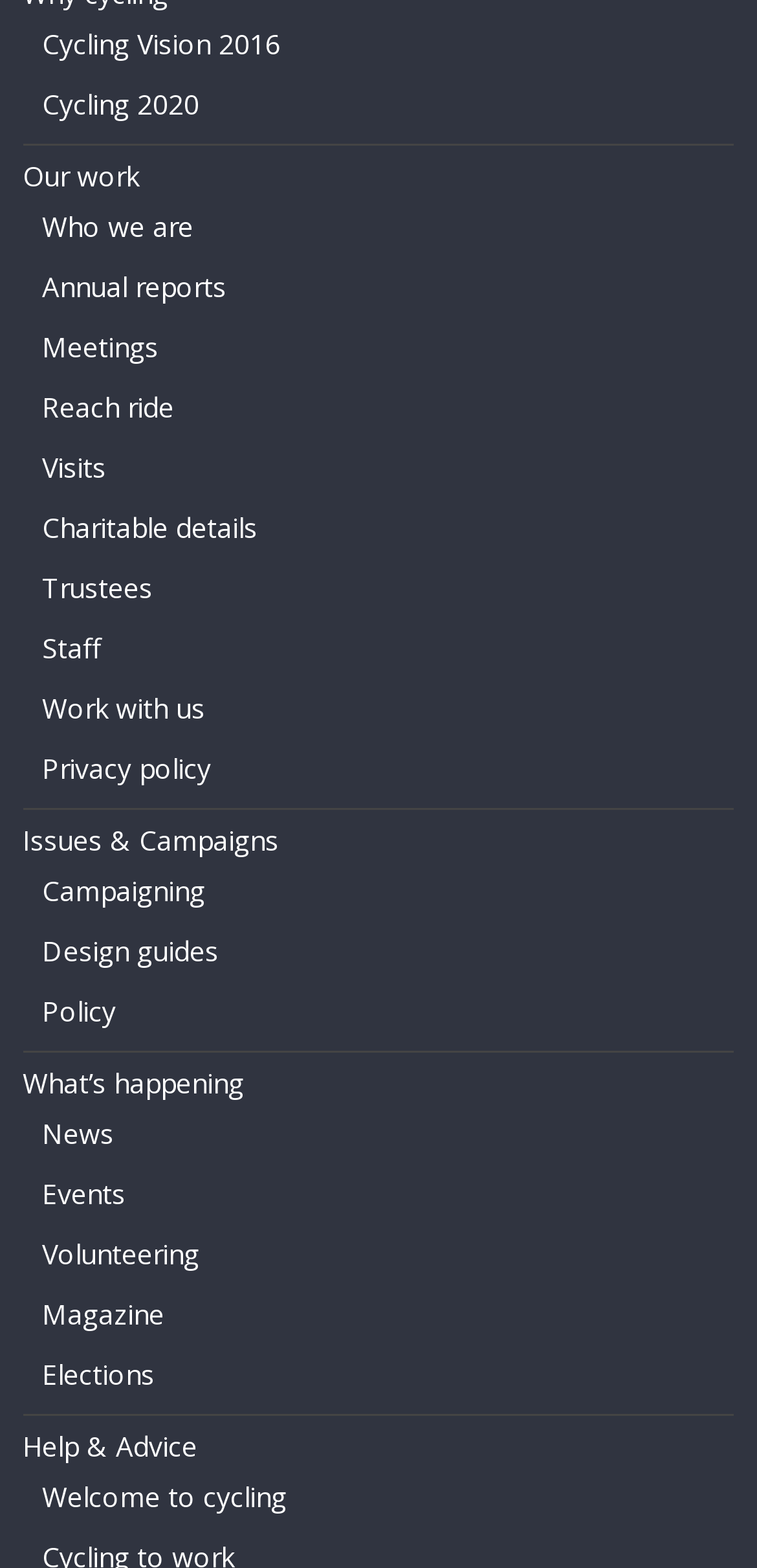What is the first link on the webpage?
Based on the image, provide a one-word or brief-phrase response.

Cycling Vision 2016